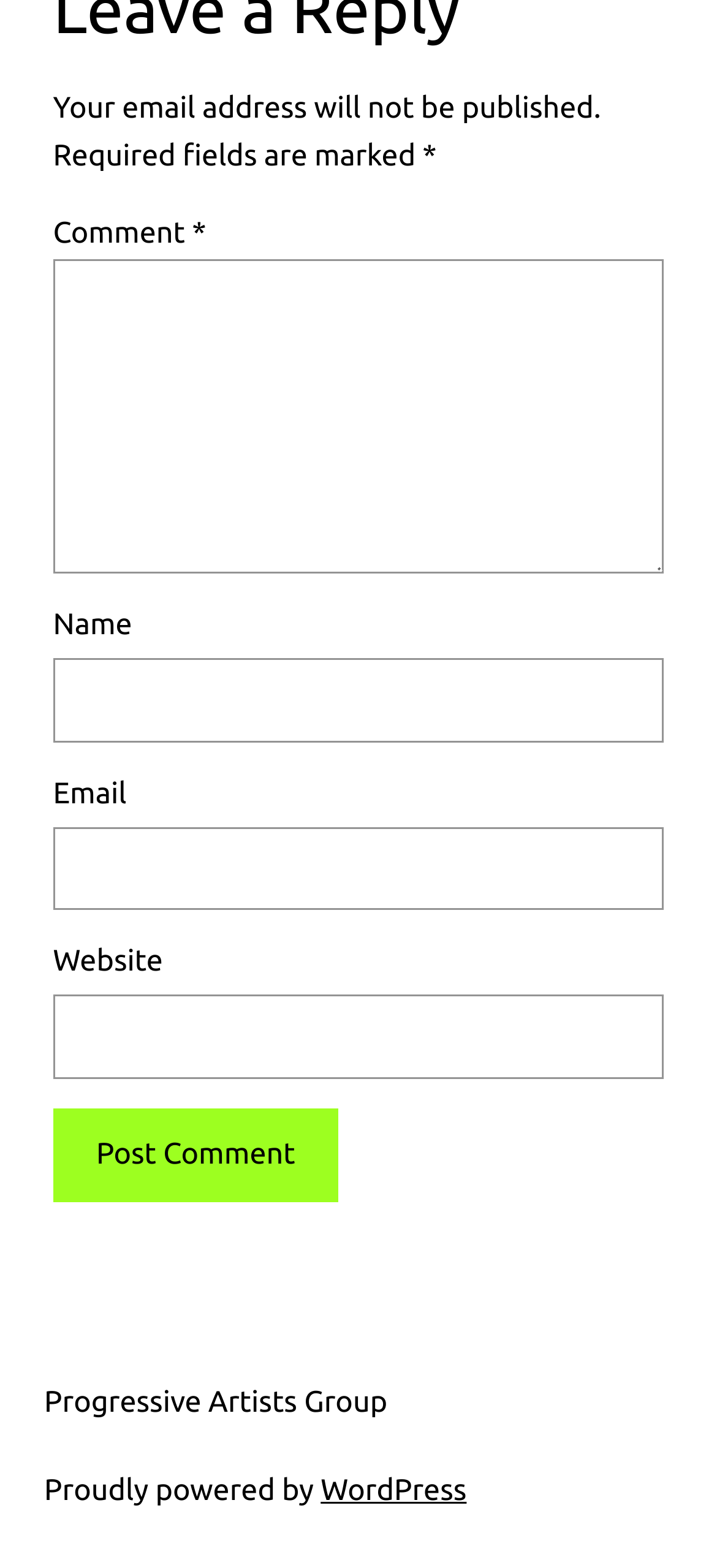What is the label of the first text box?
Please answer the question with as much detail and depth as you can.

The first text box is labeled as 'Comment' because the StaticText element with the text 'Comment' is located above the text box, indicating that it is the label for the text box.